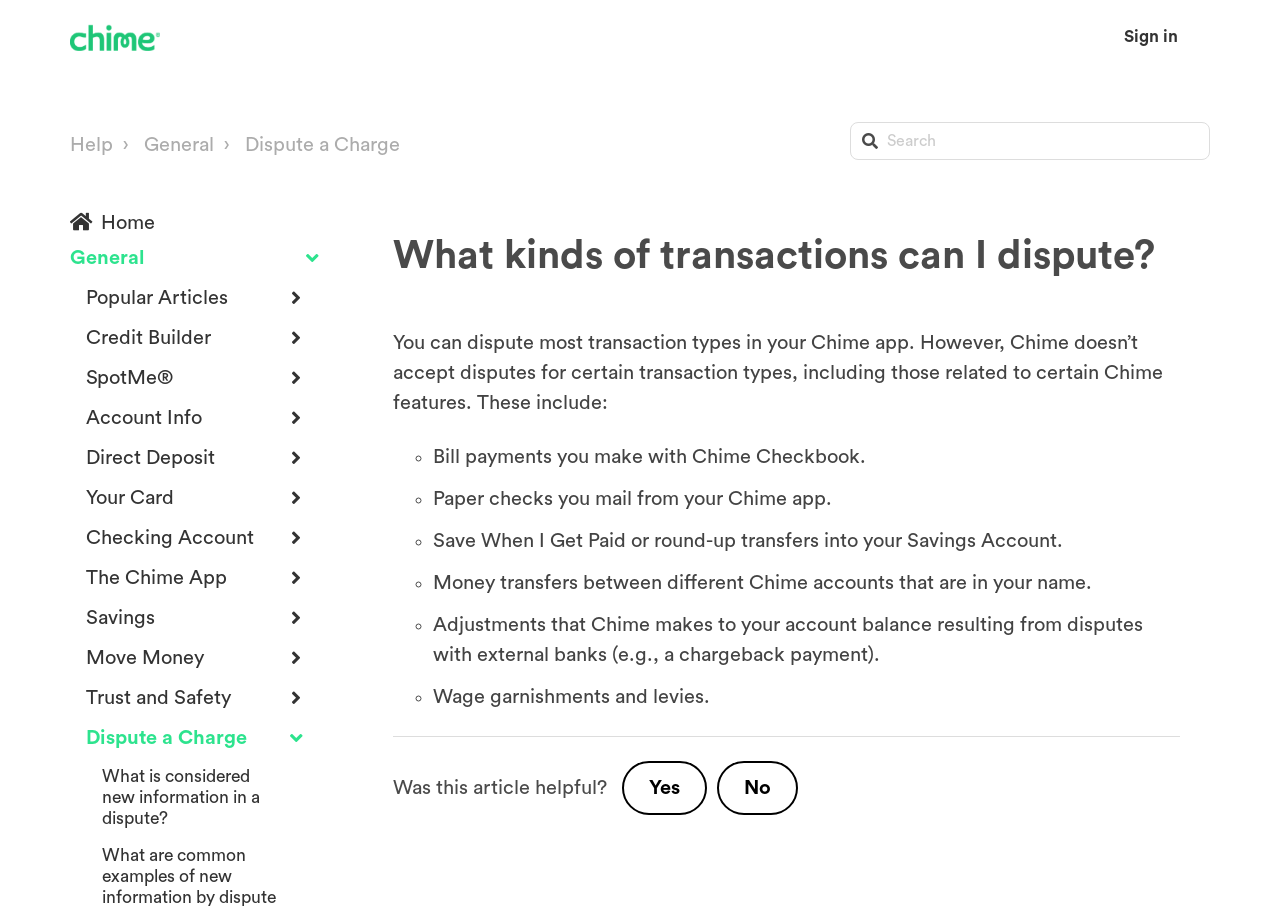What types of transactions can be disputed in Chime app?
Using the image provided, answer with just one word or phrase.

Most transaction types